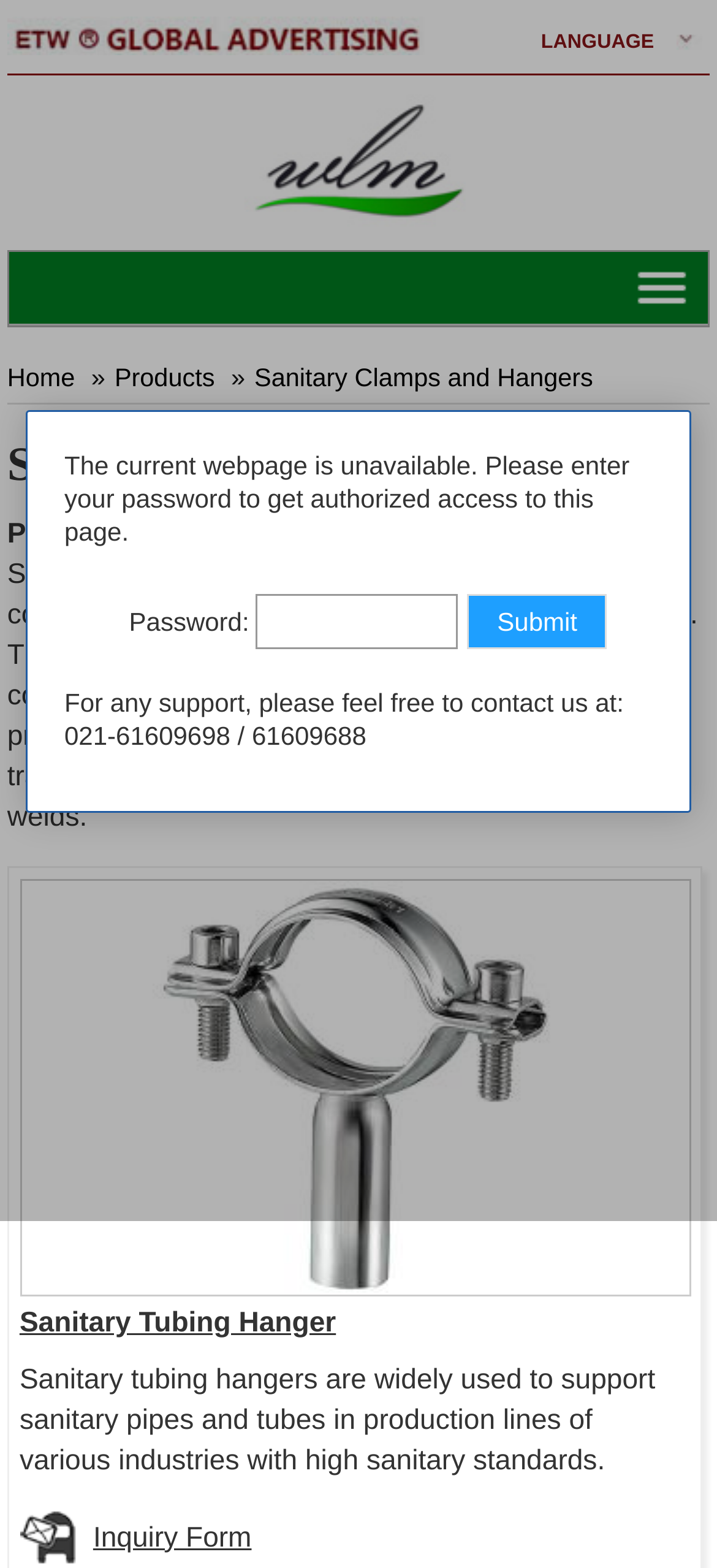Find the bounding box coordinates of the clickable area that will achieve the following instruction: "Search for something".

None